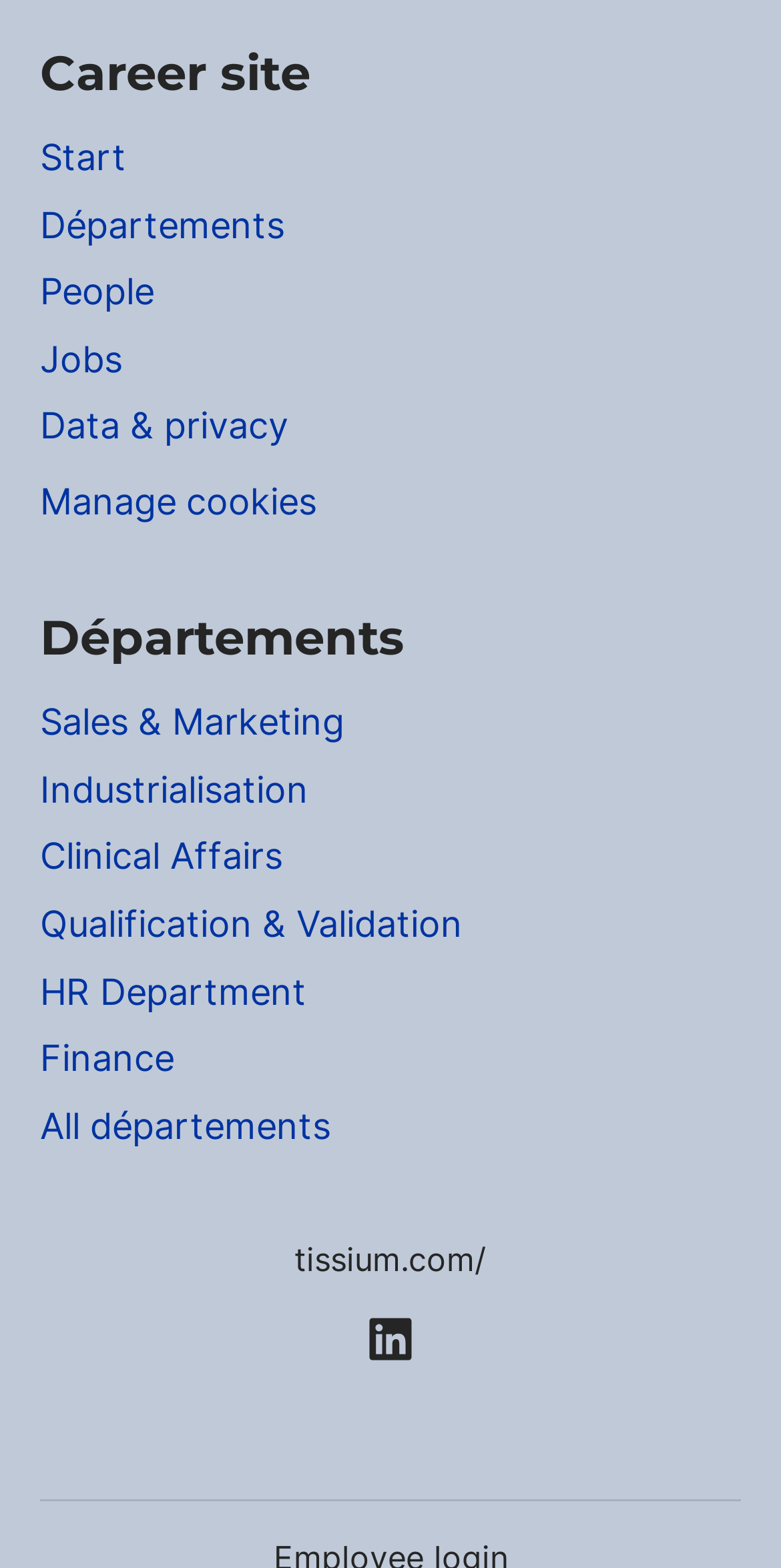Locate the bounding box coordinates of the item that should be clicked to fulfill the instruction: "Go to Départements".

[0.051, 0.124, 0.364, 0.161]